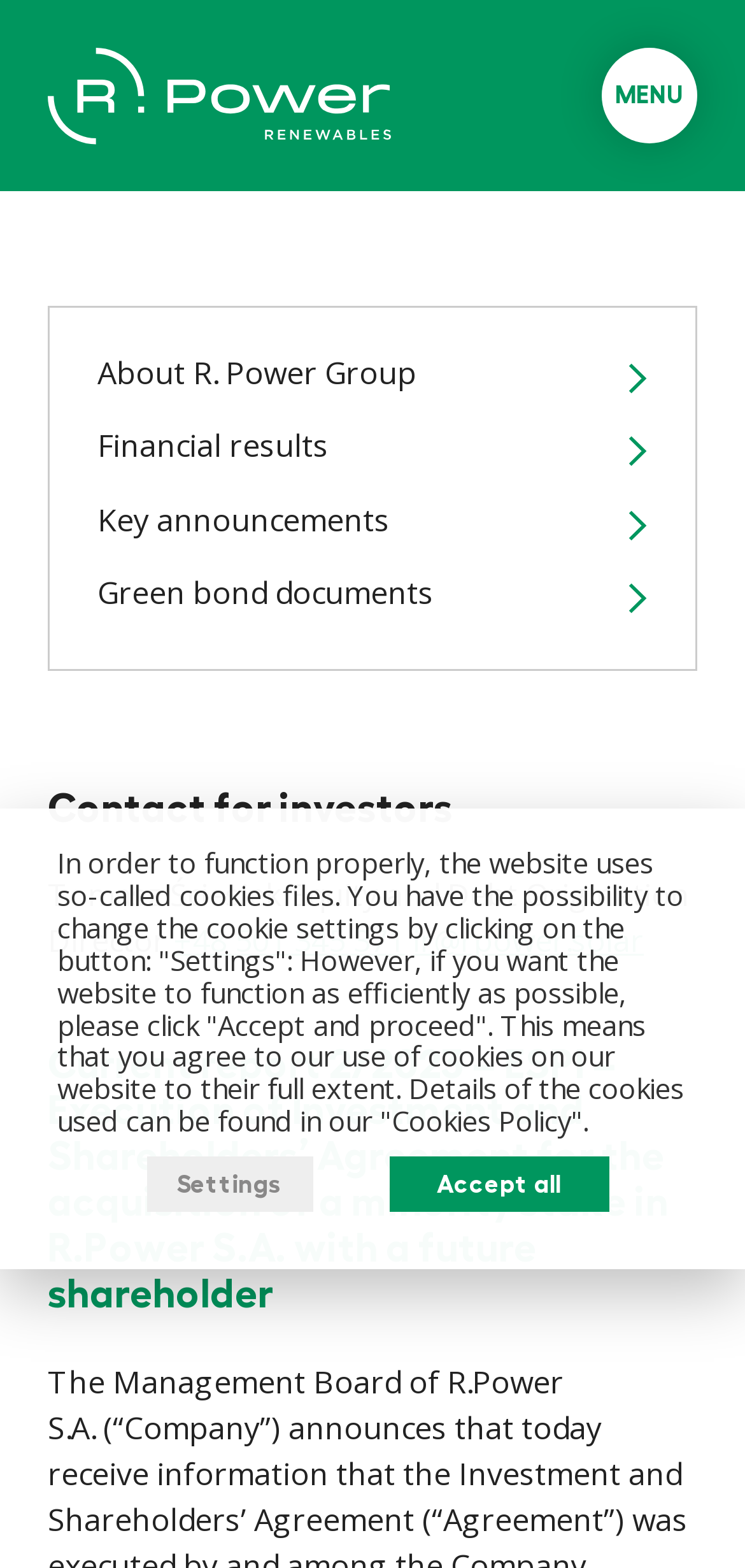What is the company's logo?
Identify the answer in the screenshot and reply with a single word or phrase.

R.Power Logo